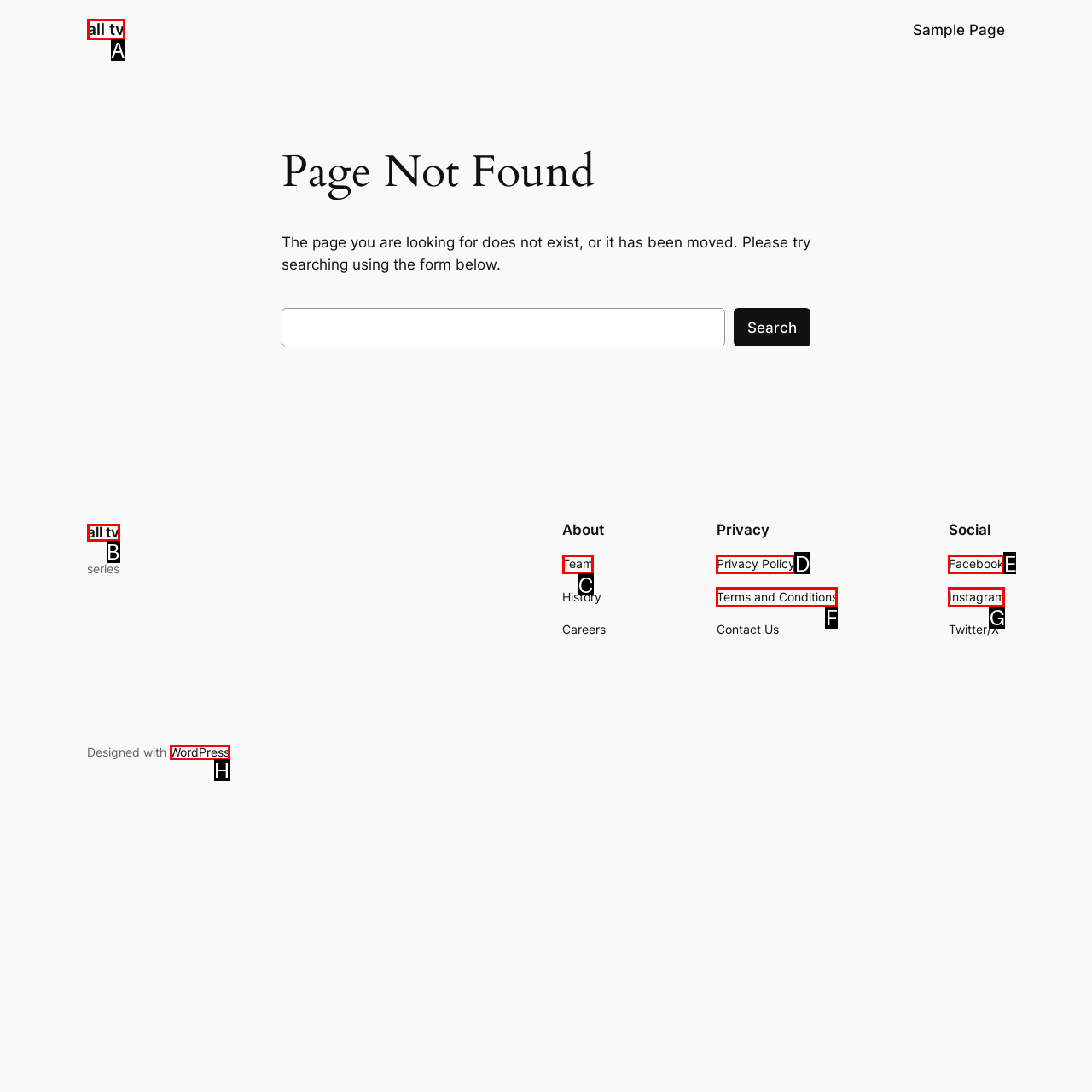Choose the HTML element that aligns with the description: Terms and Conditions. Indicate your choice by stating the letter.

F